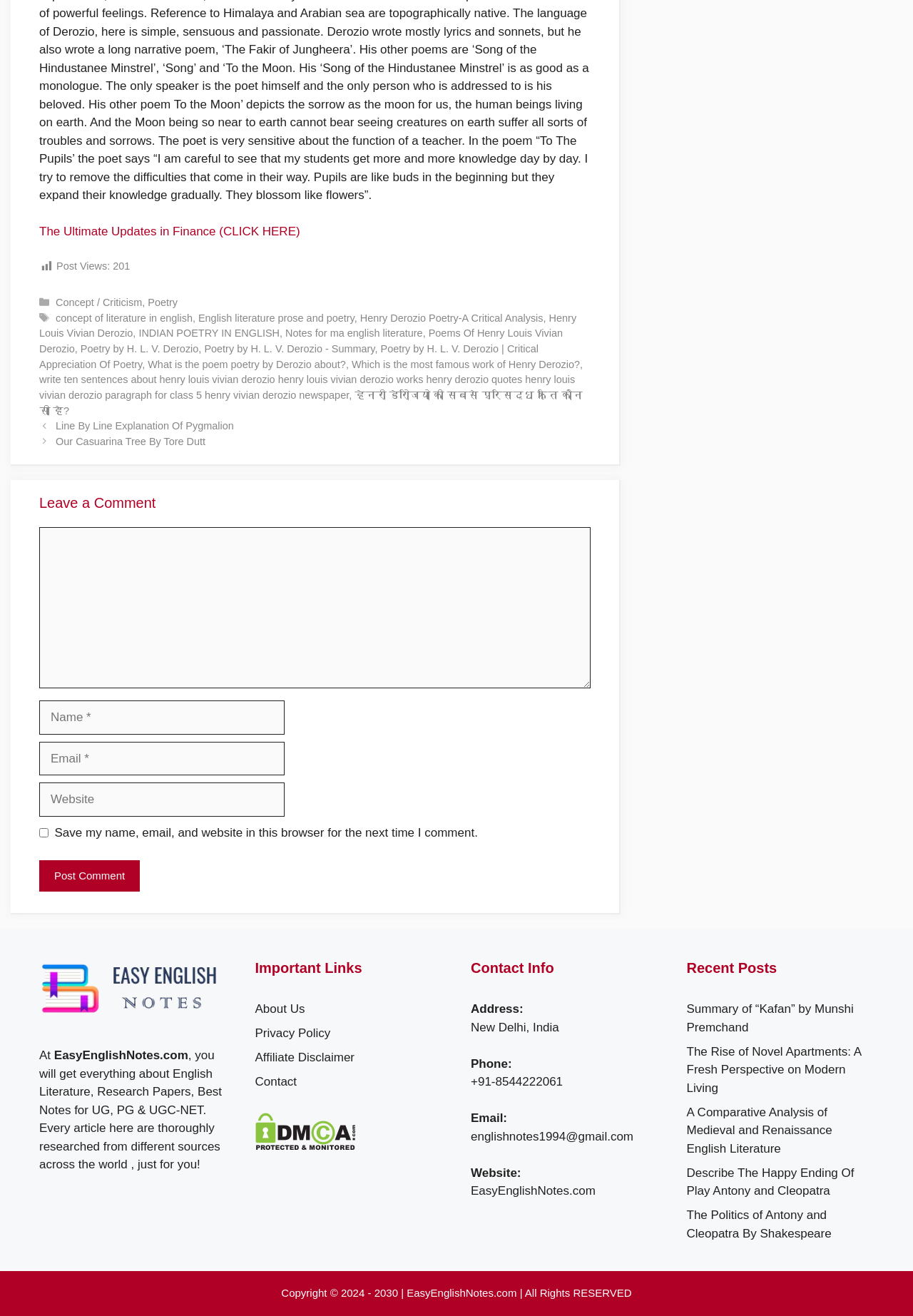Based on the image, please elaborate on the answer to the following question:
What is the contact email address?

I found the answer by looking at the 'Contact Info' section, where it lists the email address as 'englishnotes1994@gmail.com'.